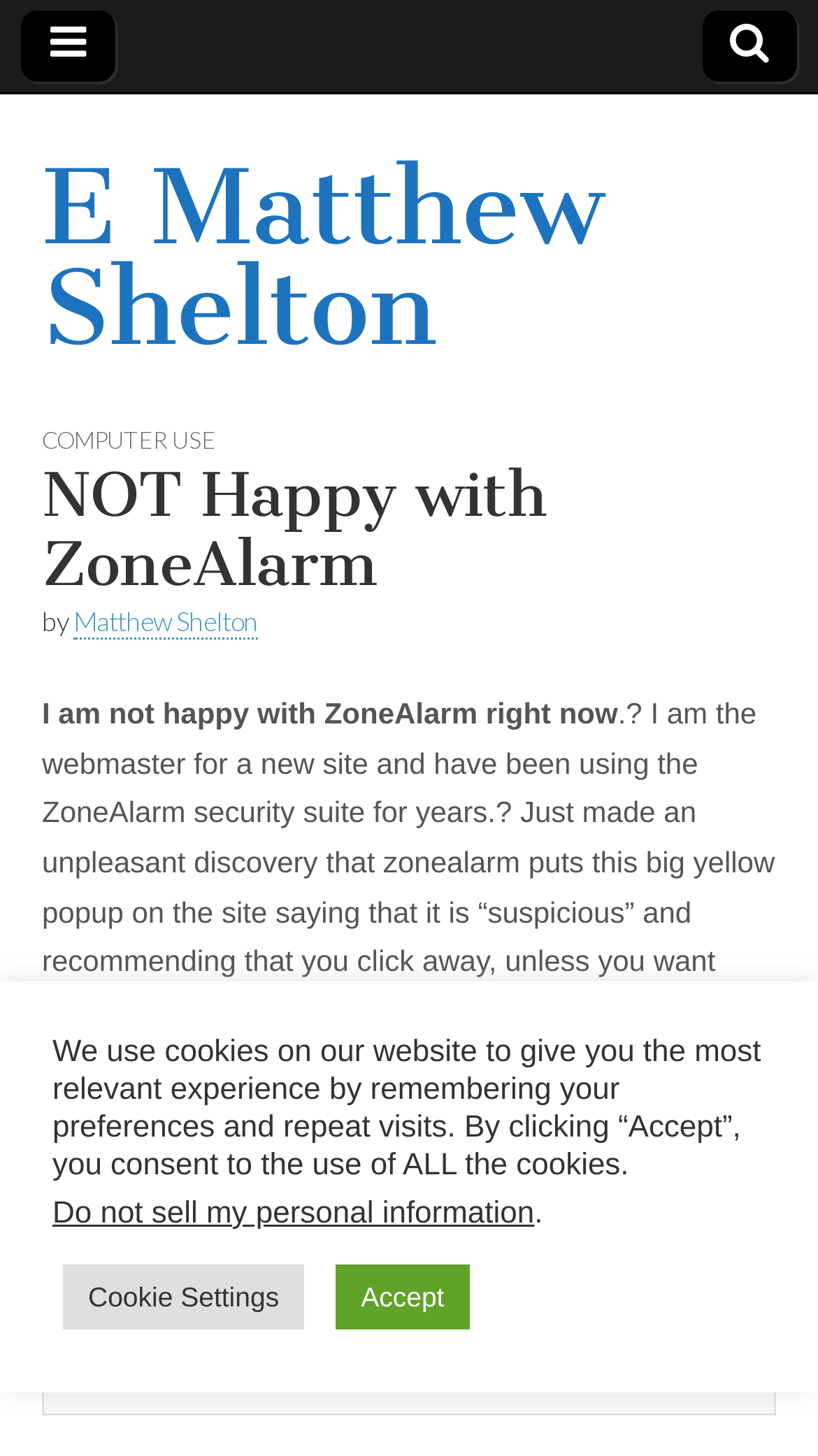What is the author's profession?
Please give a detailed answer to the question using the information shown in the image.

The author's profession can be inferred from the text 'I am the webmaster for a new site...' which indicates that the author is a webmaster.